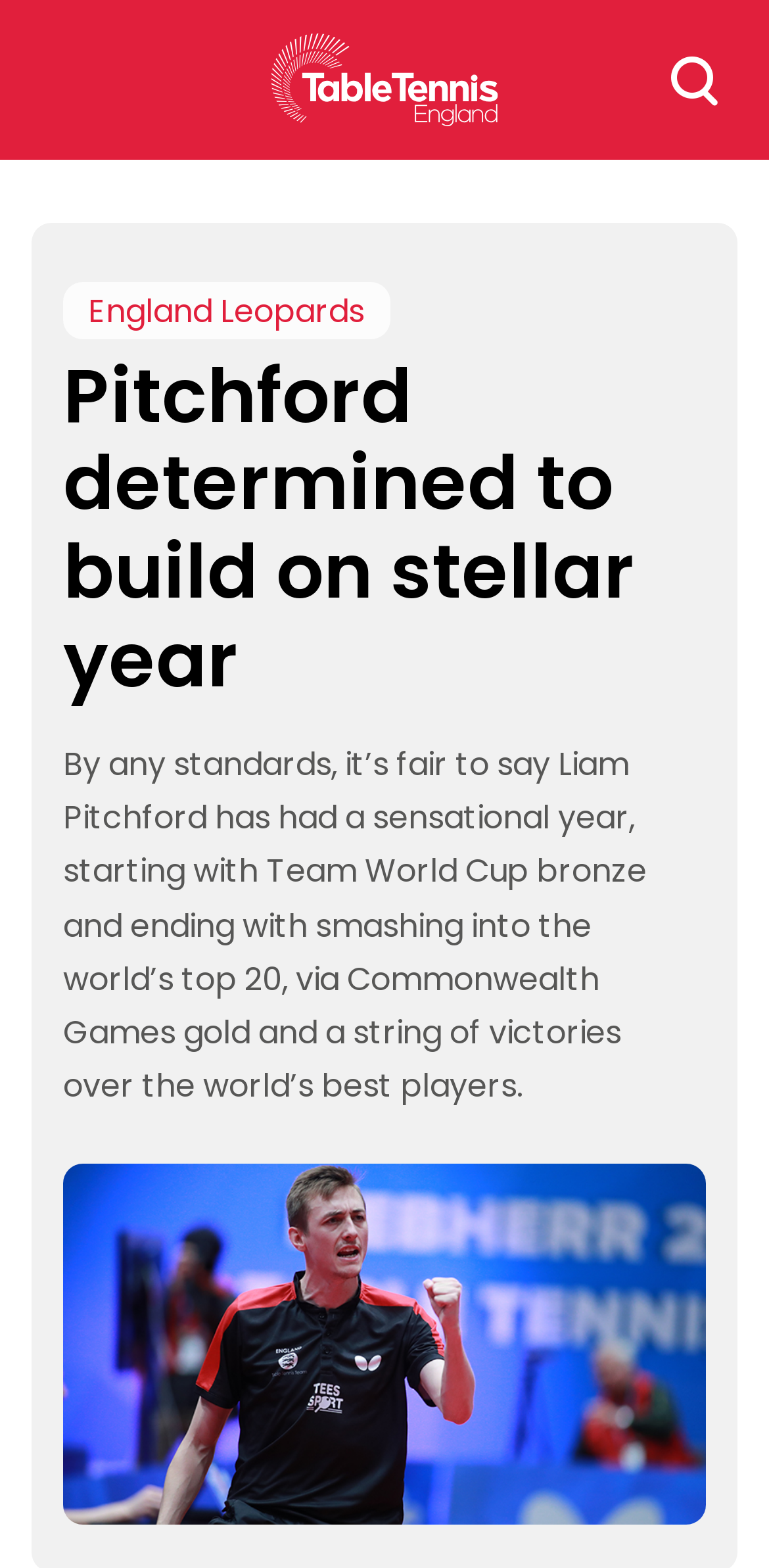Give an in-depth explanation of the webpage layout and content.

The webpage is about Table Tennis England, specifically featuring an article about Liam Pitchford's successful year. At the top, there is a banner with a link and an image, taking up about half of the screen width. To the right of the banner, there is a search bar with a label "Search for:" and a "Search" button. 

Below the banner, there is a link to "Search" with a magnifying glass icon, and another link to "England Leopards" on the left side. The main article title, "Pitchford determined to build on stellar year", is a prominent heading that spans most of the screen width. 

The article itself is a block of text that summarizes Liam Pitchford's achievements, including winning Team World Cup bronze, Commonwealth Games gold, and defeating top players, which has propelled him into the world's top 20. The text is positioned below the article title, taking up about half of the screen height.